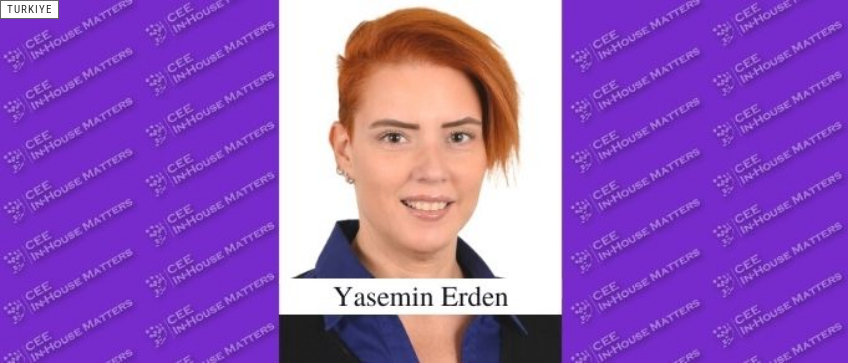What is the background color of the image?
Using the image as a reference, answer the question in detail.

The caption describes the background as 'vibrant purple', which directly answers the question about the background color of the image.